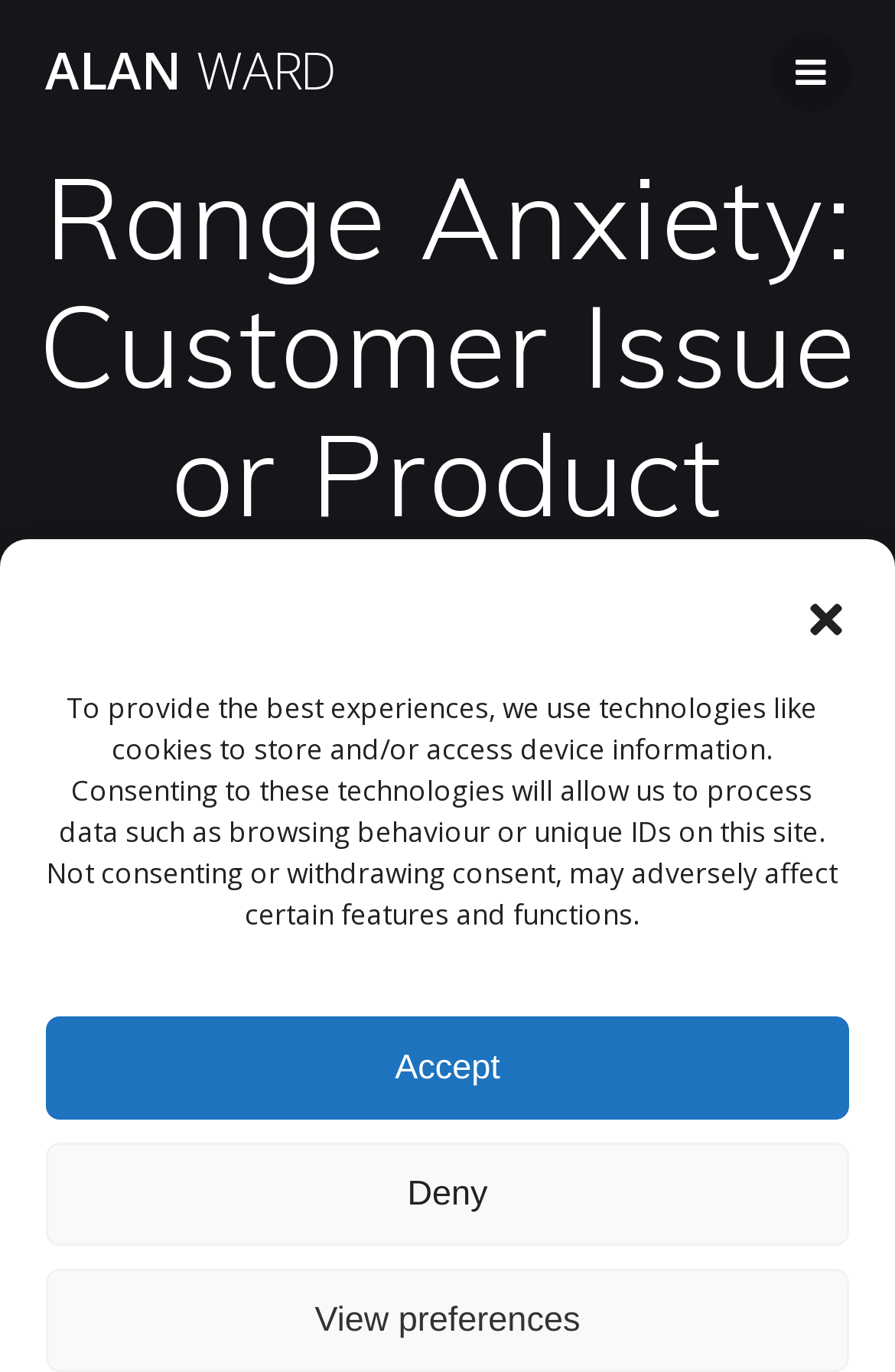Give a full account of the webpage's elements and their arrangement.

The webpage appears to be a blog article titled "Range Anxiety: Customer Issue or Product Issue?" by Alan Ward. At the top right corner, there is a button to close a dialogue. Below the title, there is a notification about the use of cookies and technologies to store and access device information, with three buttons to accept, deny, or view preferences.

On the top left, there is a link to the author's name, "ALAN WARD", and on the top right, there is a social media icon. The main content of the article starts below the title, but the exact content is not specified. However, there is a subtitle or category label "Strategy, Architecture & Problem-Solving" below the title.

The layout of the webpage is organized, with clear headings and concise text. The notification about cookies and technologies is prominently displayed, with clear options for the user to choose from. The author's name and social media icon are displayed at the top, providing context and a way to connect with the author.